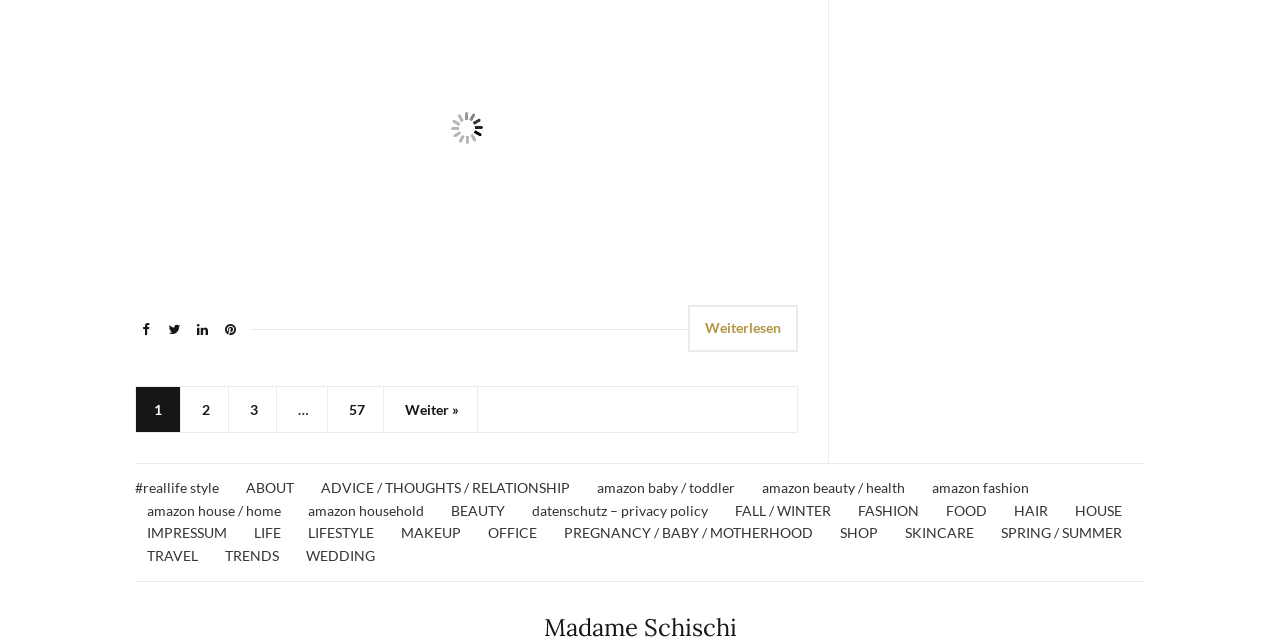Predict the bounding box of the UI element based on this description: "amazon beauty / health".

[0.595, 0.741, 0.707, 0.777]